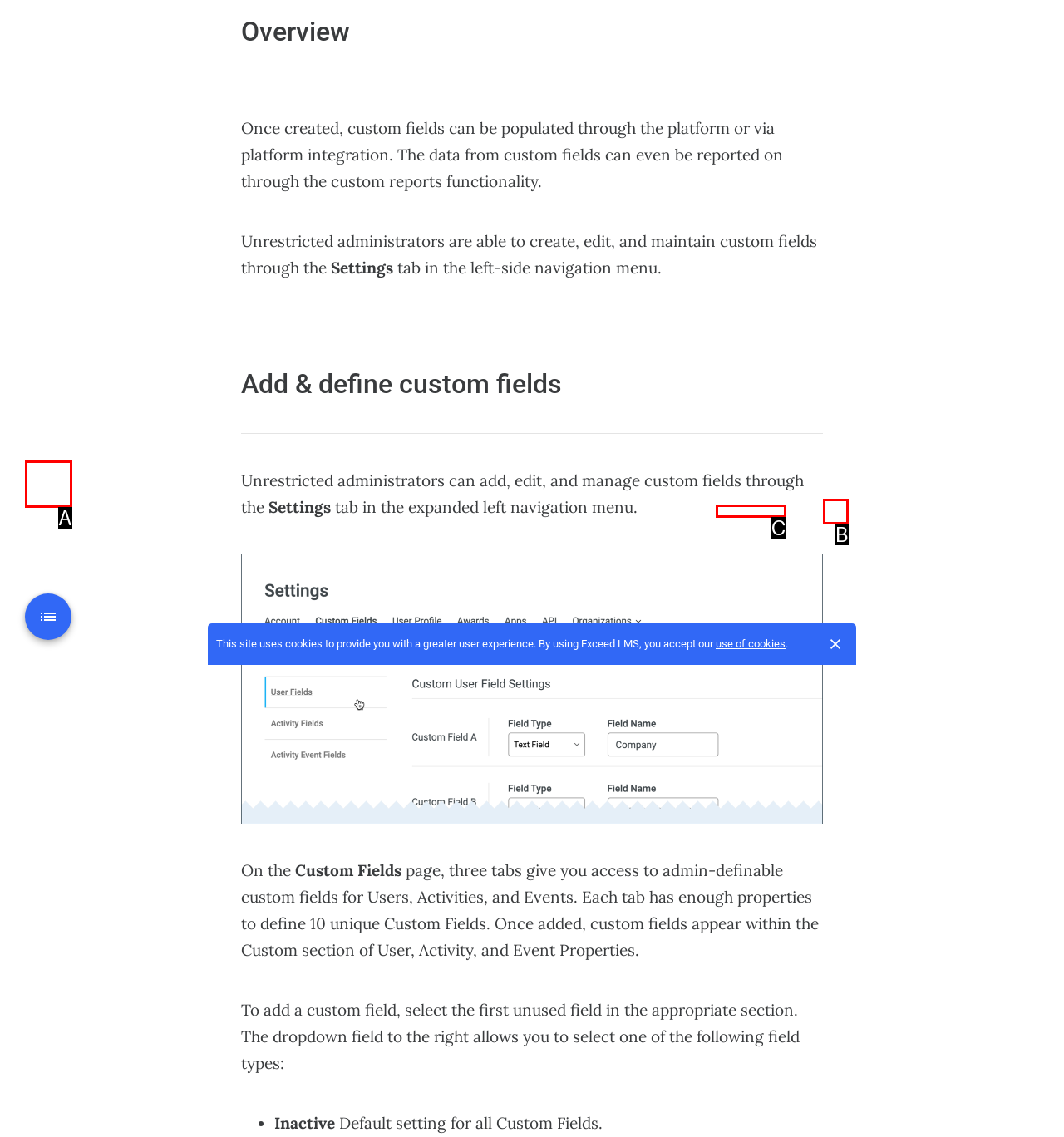Determine the UI element that matches the description: use of cookies
Answer with the letter from the given choices.

C